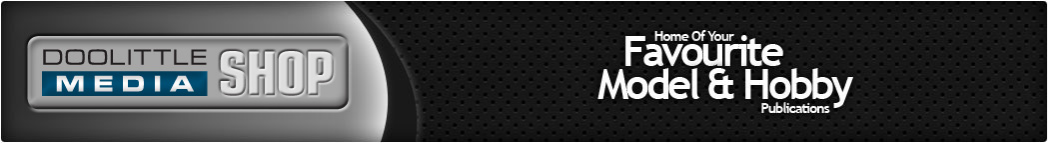Deliver an in-depth description of the image, highlighting major points.

The image features the header of the Doolittle Media Shop website, prominently displaying its name in a stylish, modern font. The top left corner contains the word "Doolittle" in a bold, silver-gray color, while "MEDIA" is presented in a striking blue, immediately drawing attention. The word "SHOP" stands out in a bold, white typeface against a sleek, dark background that conveys a sense of sophistication. The tagline beneath the name reads "Home Of Your Favourite Model & Hobby Publications," emphasizing the shop's focus on model and hobby-related content. The overall design is clean and professional, inviting visitors to explore the offerings available within the shop.